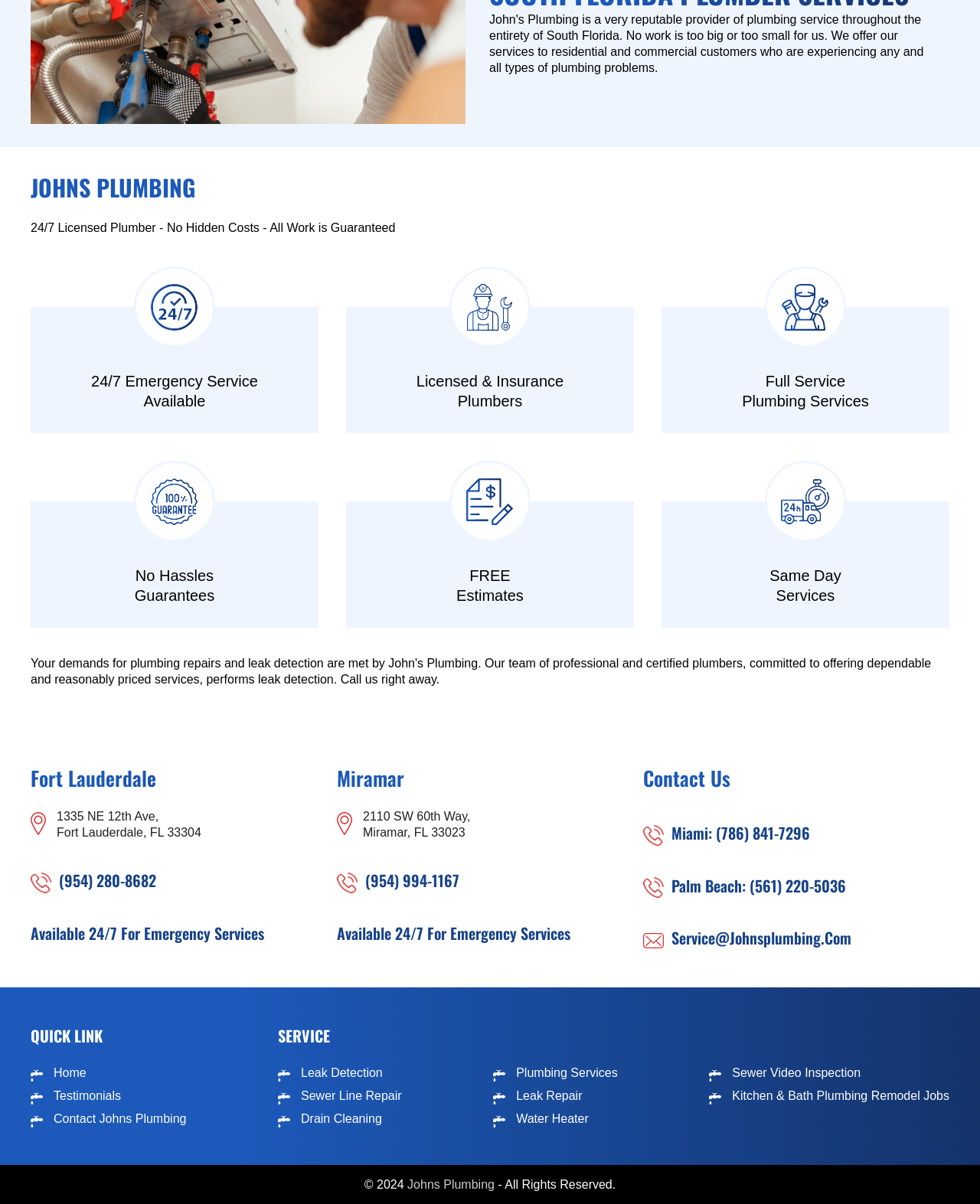Identify and provide the bounding box for the element described by: "Palm Beach: (561) 220-5036".

[0.656, 0.726, 0.969, 0.746]